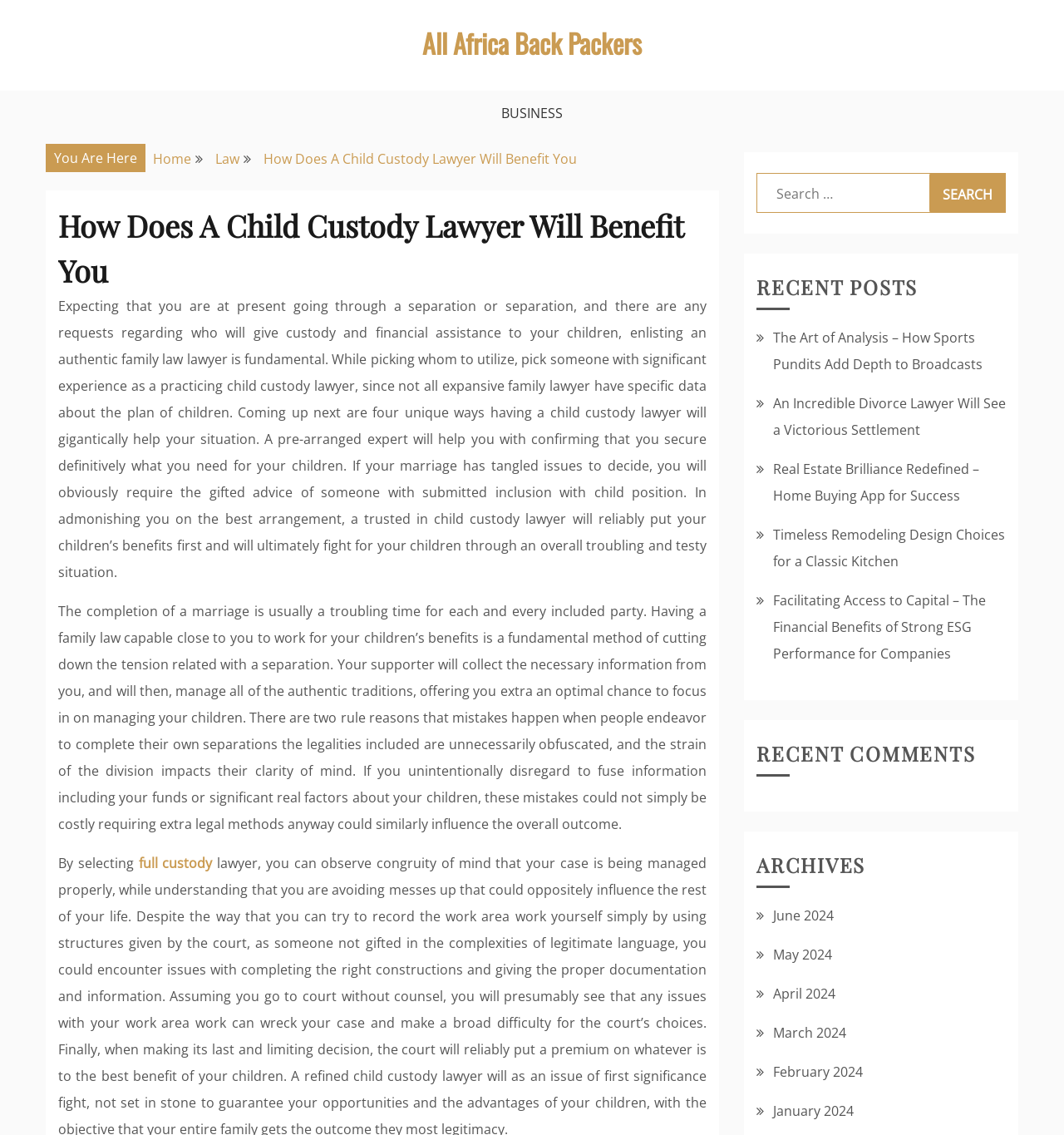Provide the text content of the webpage's main heading.

How Does A Child Custody Lawyer Will Benefit You